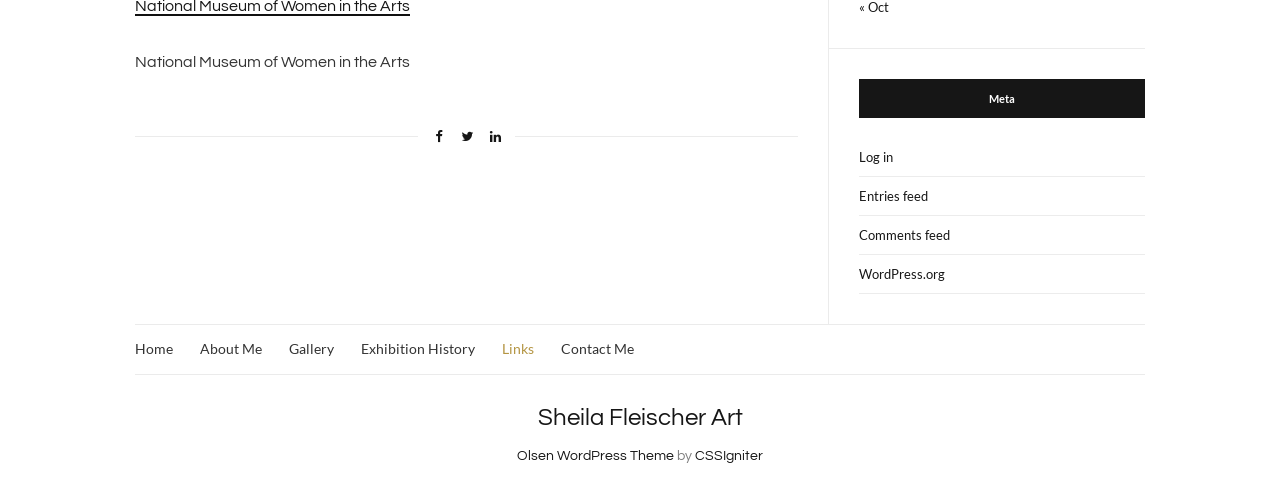How many links are in the top-right corner?
Make sure to answer the question with a detailed and comprehensive explanation.

I counted the links in the top-right corner, which are '', '', and '', so there are 3 links.